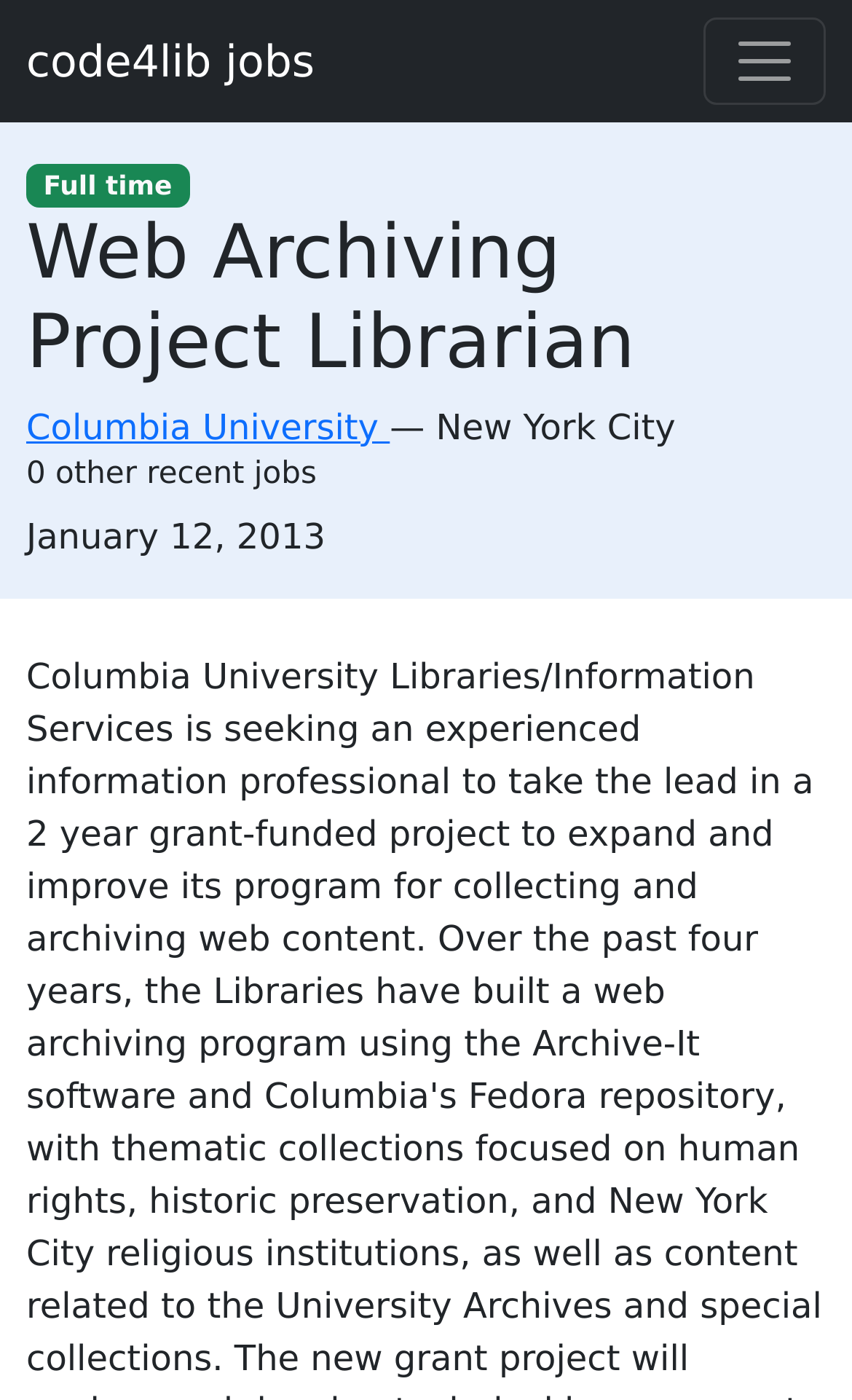Where is the job located?
Using the screenshot, give a one-word or short phrase answer.

New York City